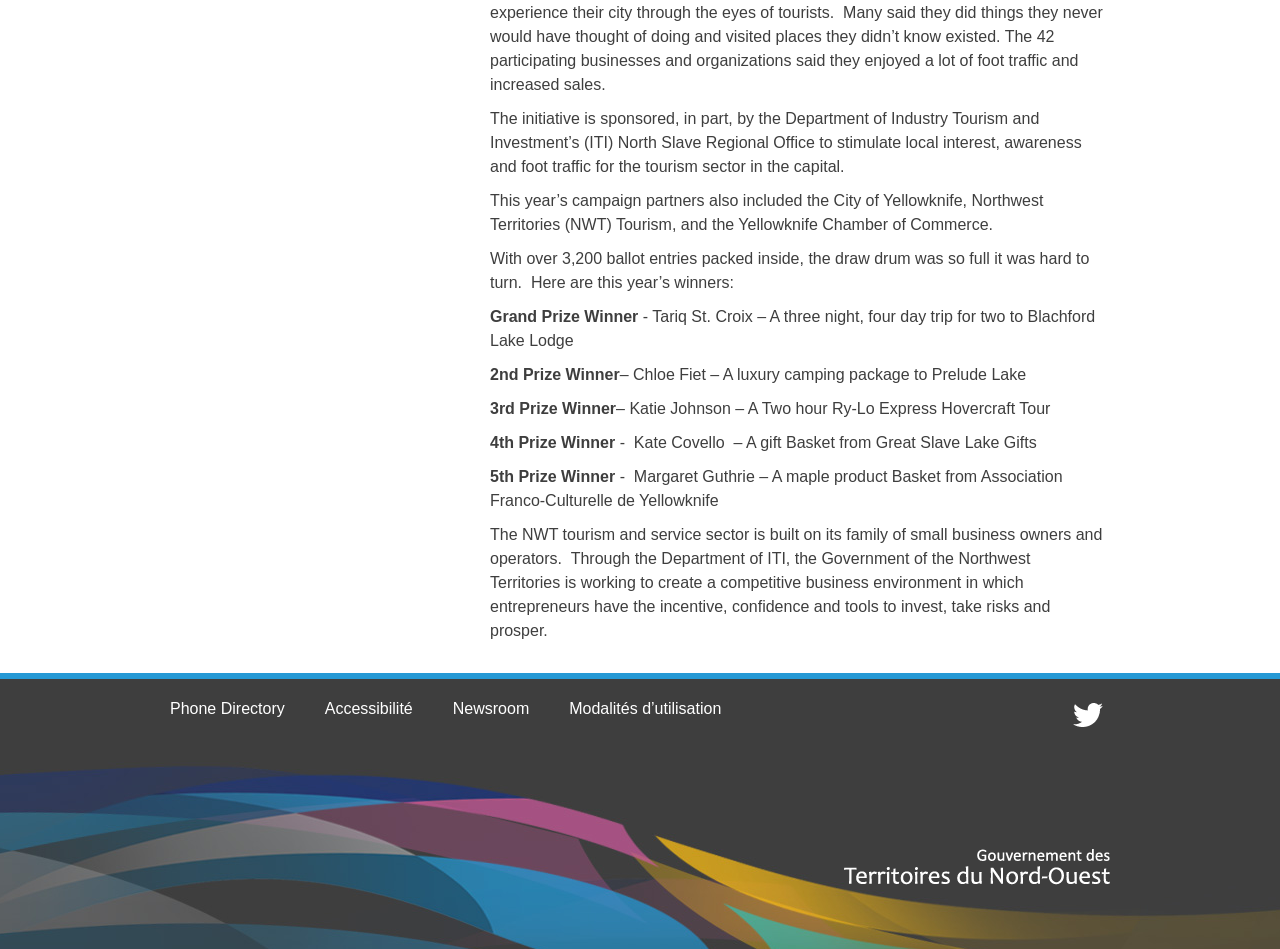Identify the bounding box for the UI element described as: "Appointment". The coordinates should be four float numbers between 0 and 1, i.e., [left, top, right, bottom].

None